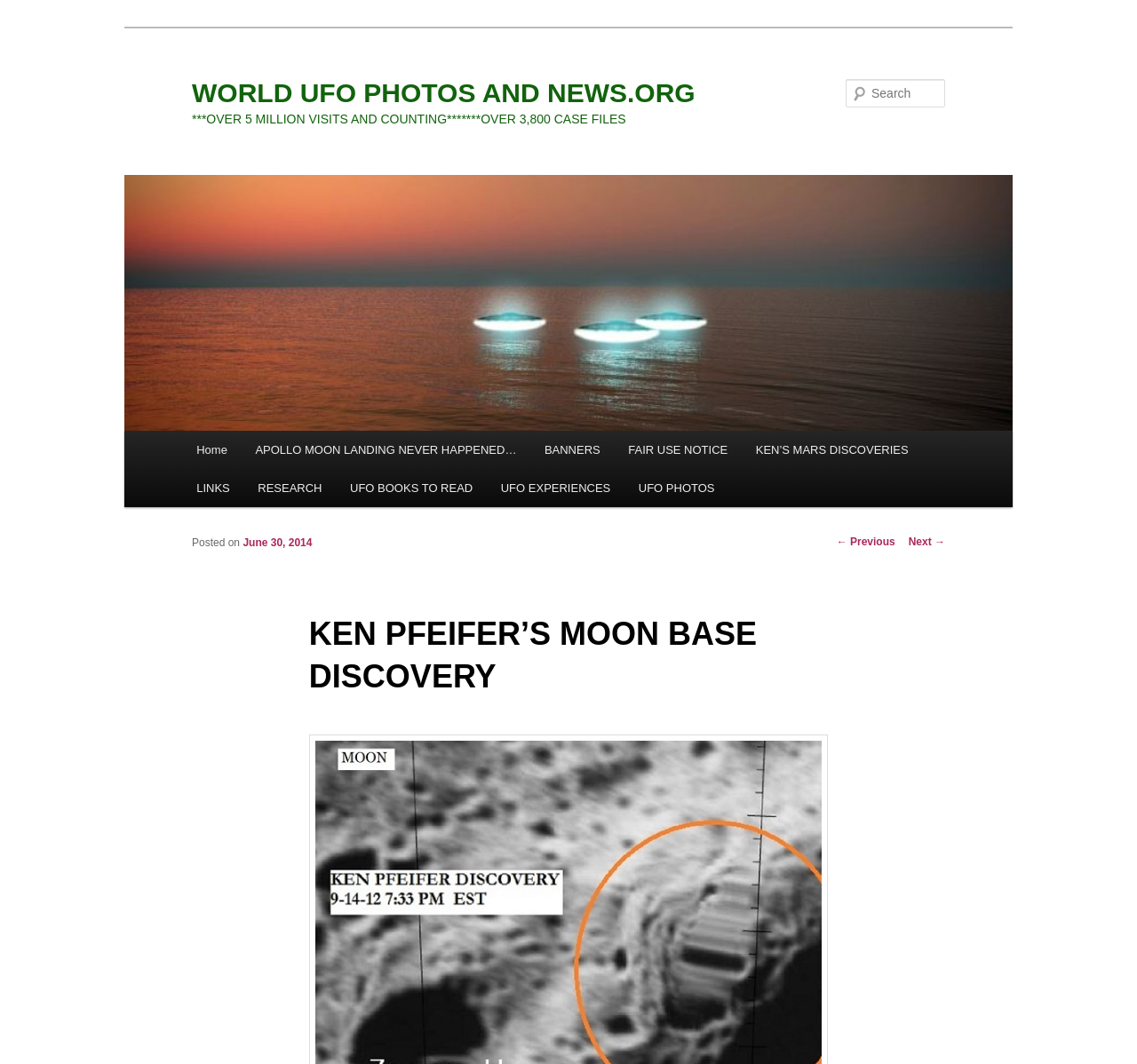Can you show the bounding box coordinates of the region to click on to complete the task described in the instruction: "Leave a comment"?

None